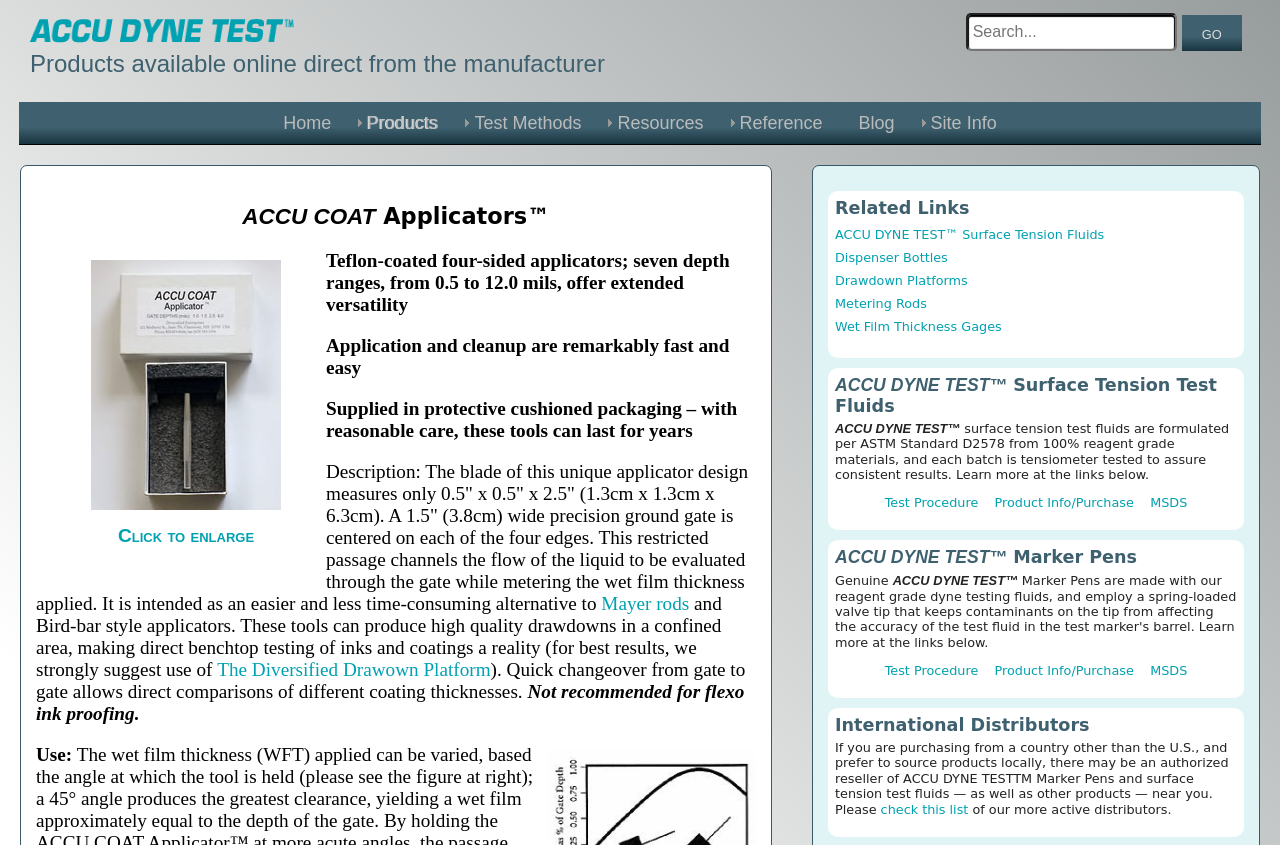Please give a succinct answer to the question in one word or phrase:
What is the logo displayed on the top left corner?

Accudynetest logo